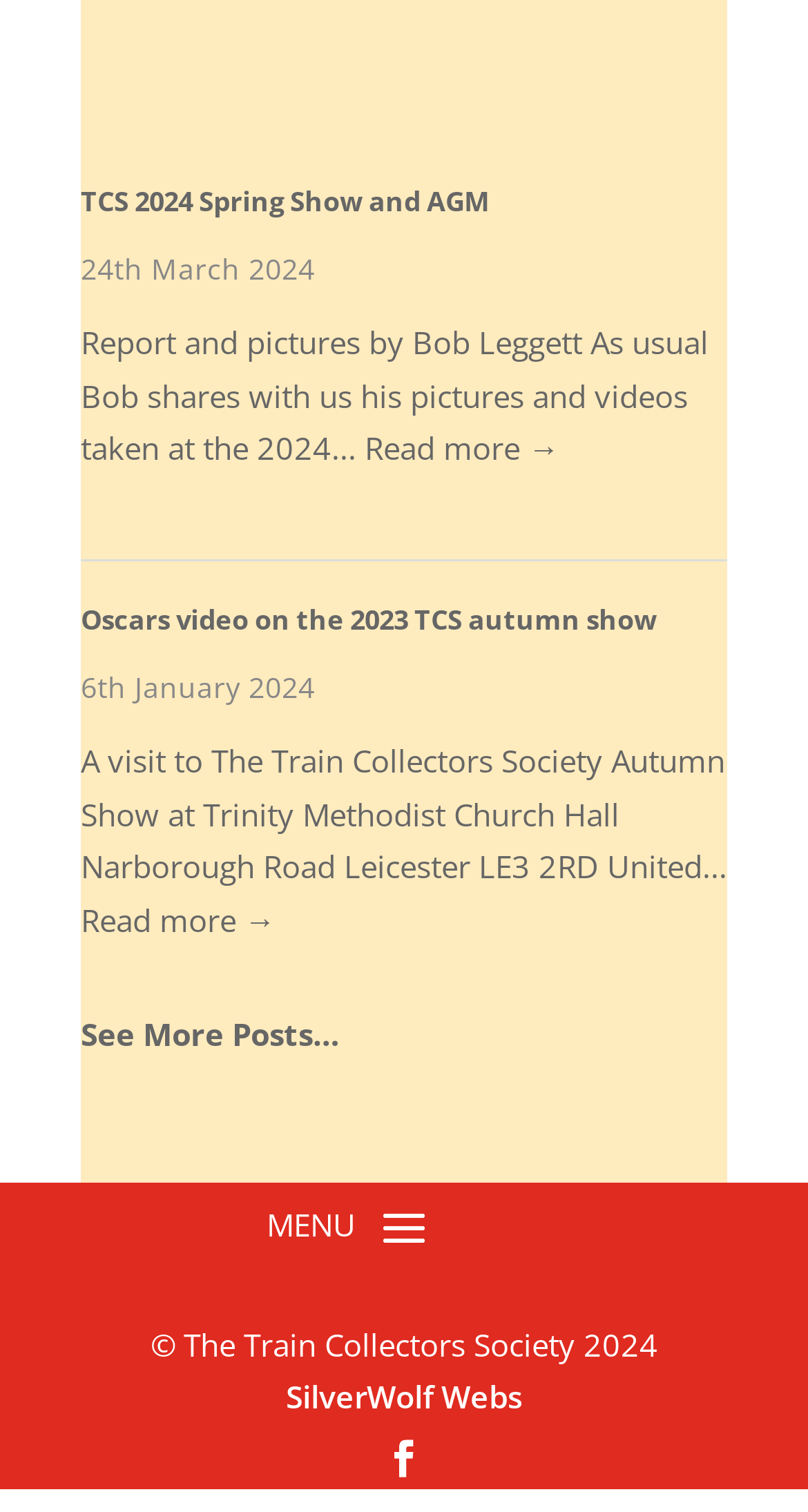Using the information from the screenshot, answer the following question thoroughly:
What is the copyright year of The Train Collectors Society?

I found the copyright year by looking at the StaticText element with the text 'The Train Collectors Society 2024' which is a child of the contentinfo element.